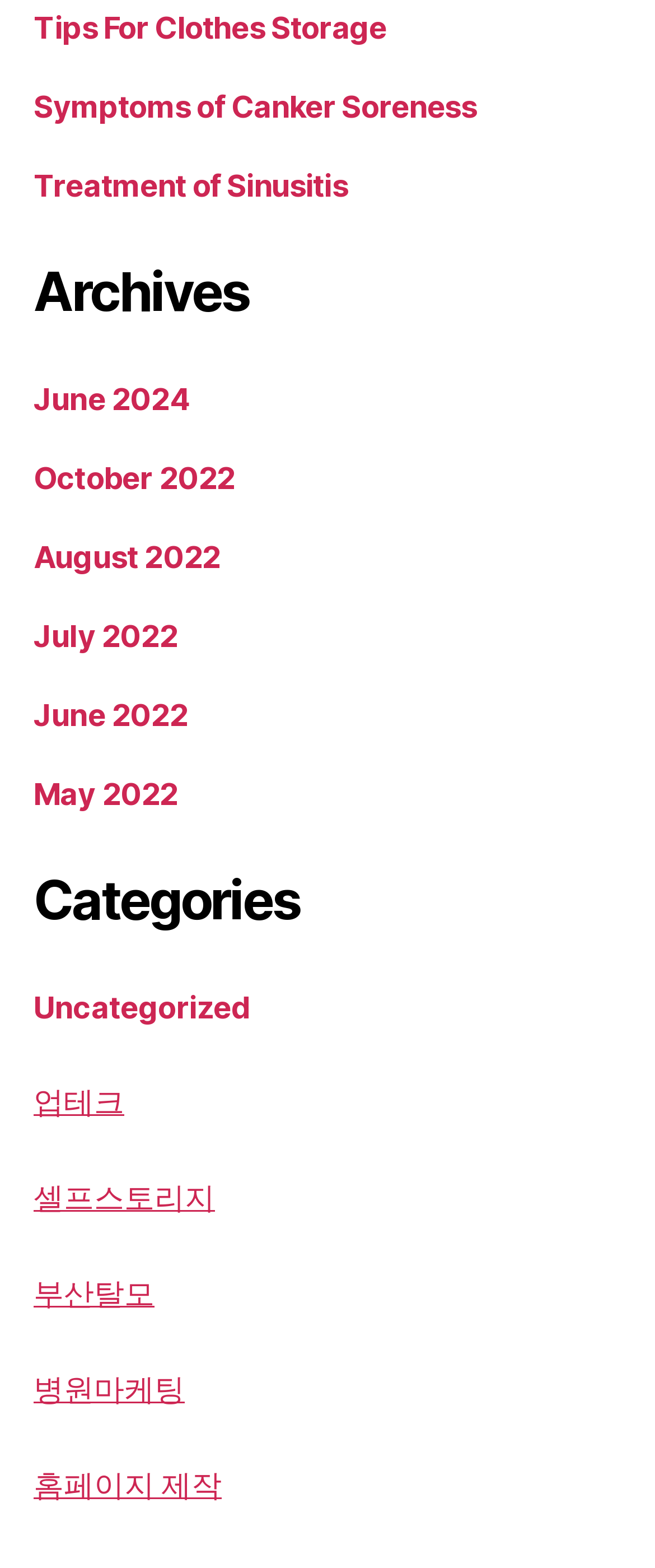Give a one-word or short-phrase answer to the following question: 
How many links are listed under the 'Categories' section?

5